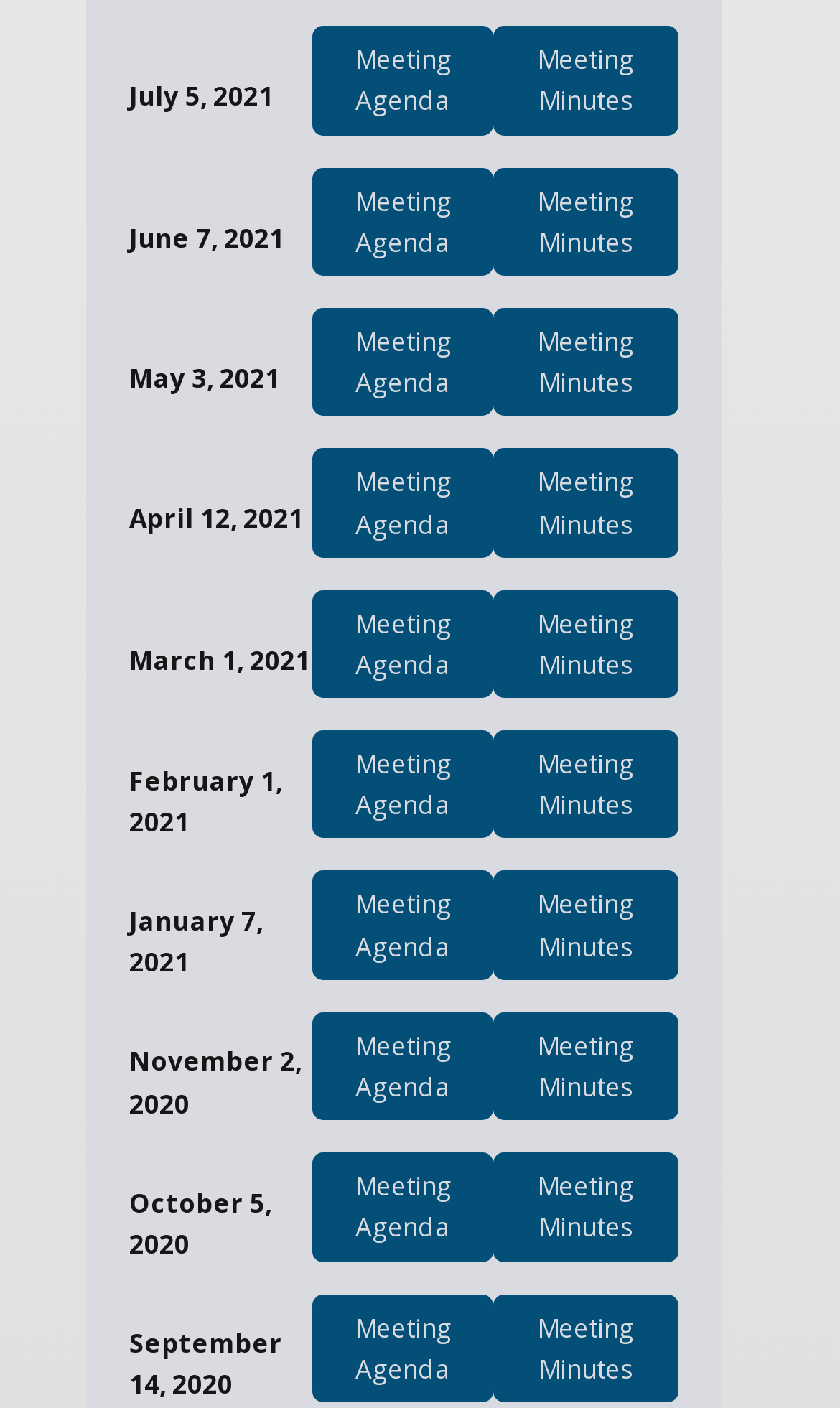Find the bounding box coordinates of the element to click in order to complete this instruction: "view meeting agenda for May 3, 2021". The bounding box coordinates must be four float numbers between 0 and 1, denoted as [left, top, right, bottom].

[0.371, 0.219, 0.588, 0.296]